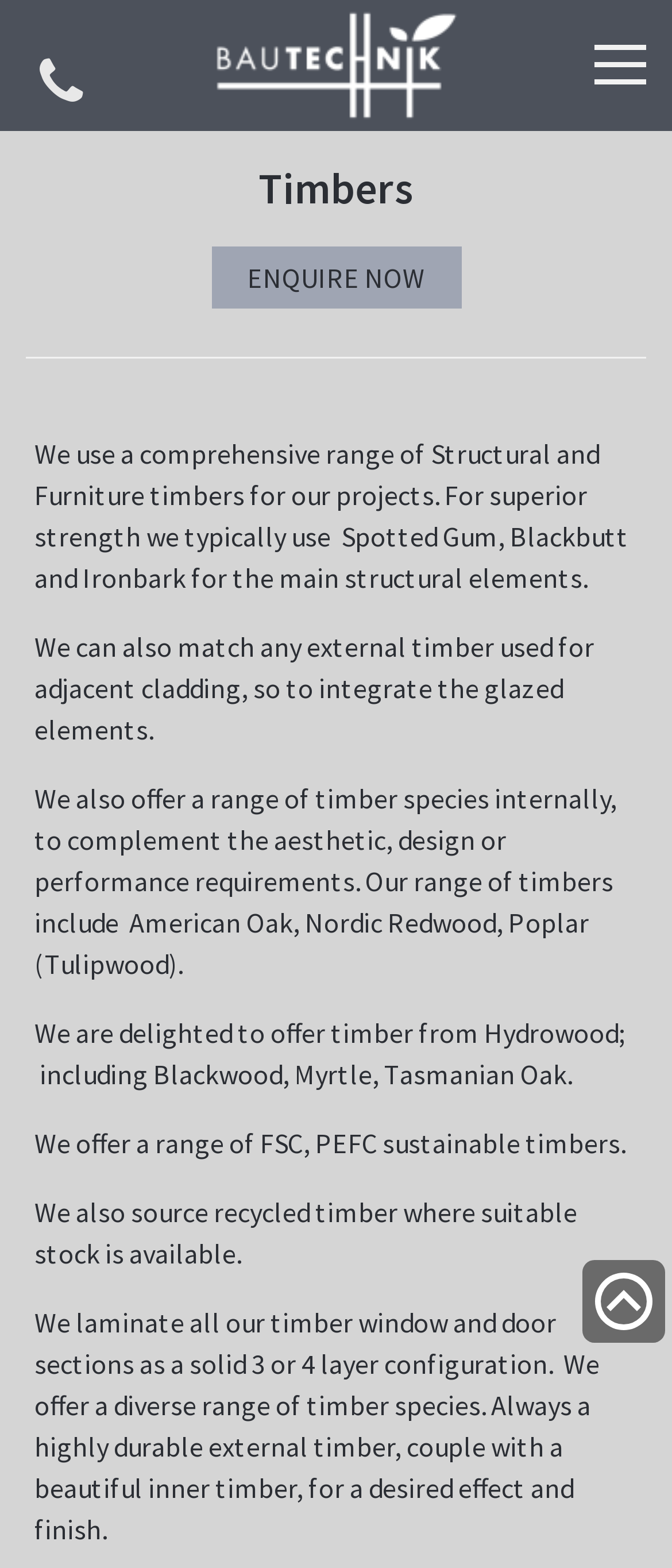What is the purpose of laminating timber window and door sections?
Using the information presented in the image, please offer a detailed response to the question.

According to the webpage, the website laminates all their timber window and door sections as a solid 3 or 4 layer configuration, which suggests that the purpose of laminating is to achieve durability and a desired effect and finish.